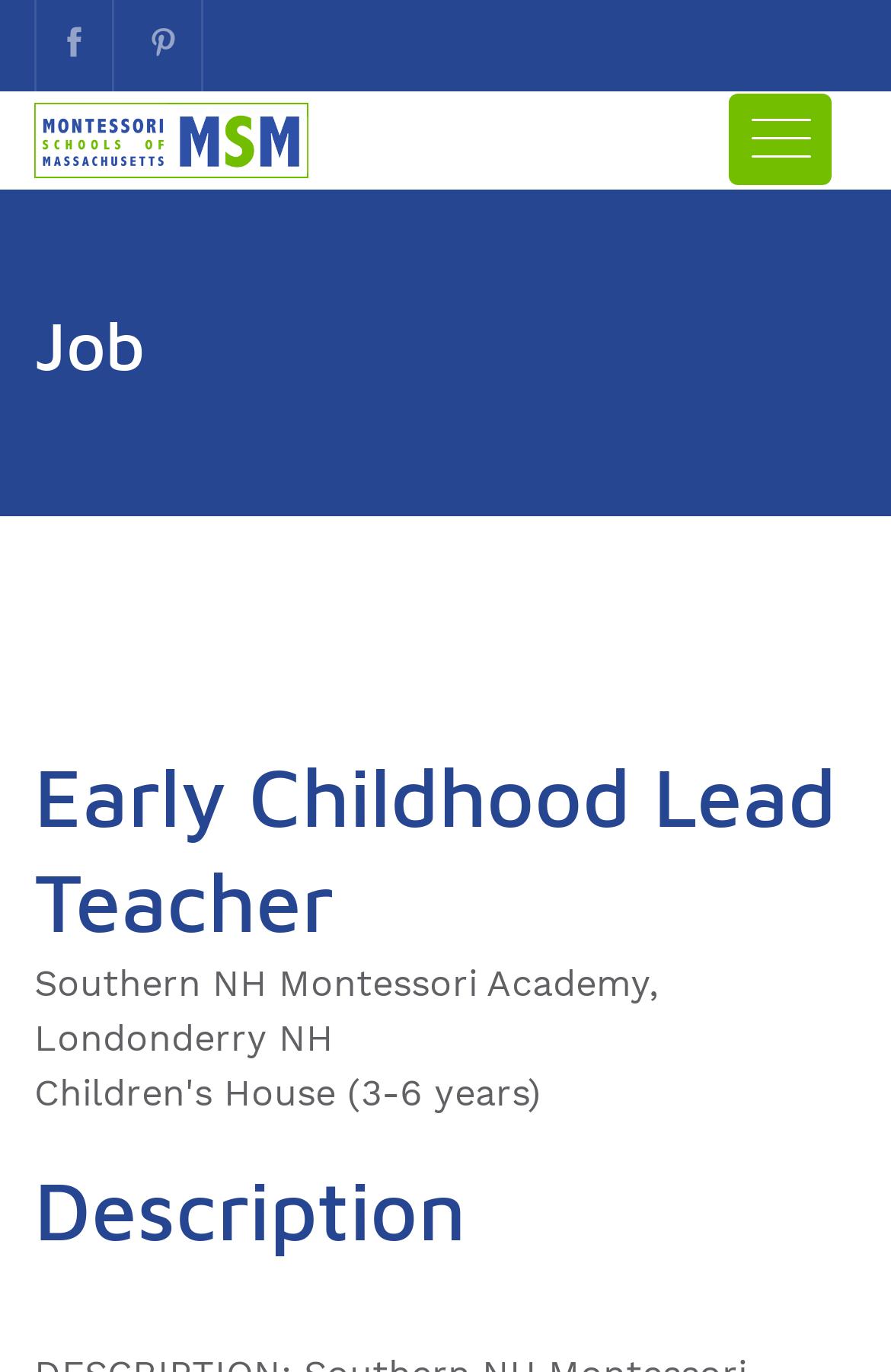What is the job title?
Answer with a single word or phrase by referring to the visual content.

Early Childhood Lead Teacher